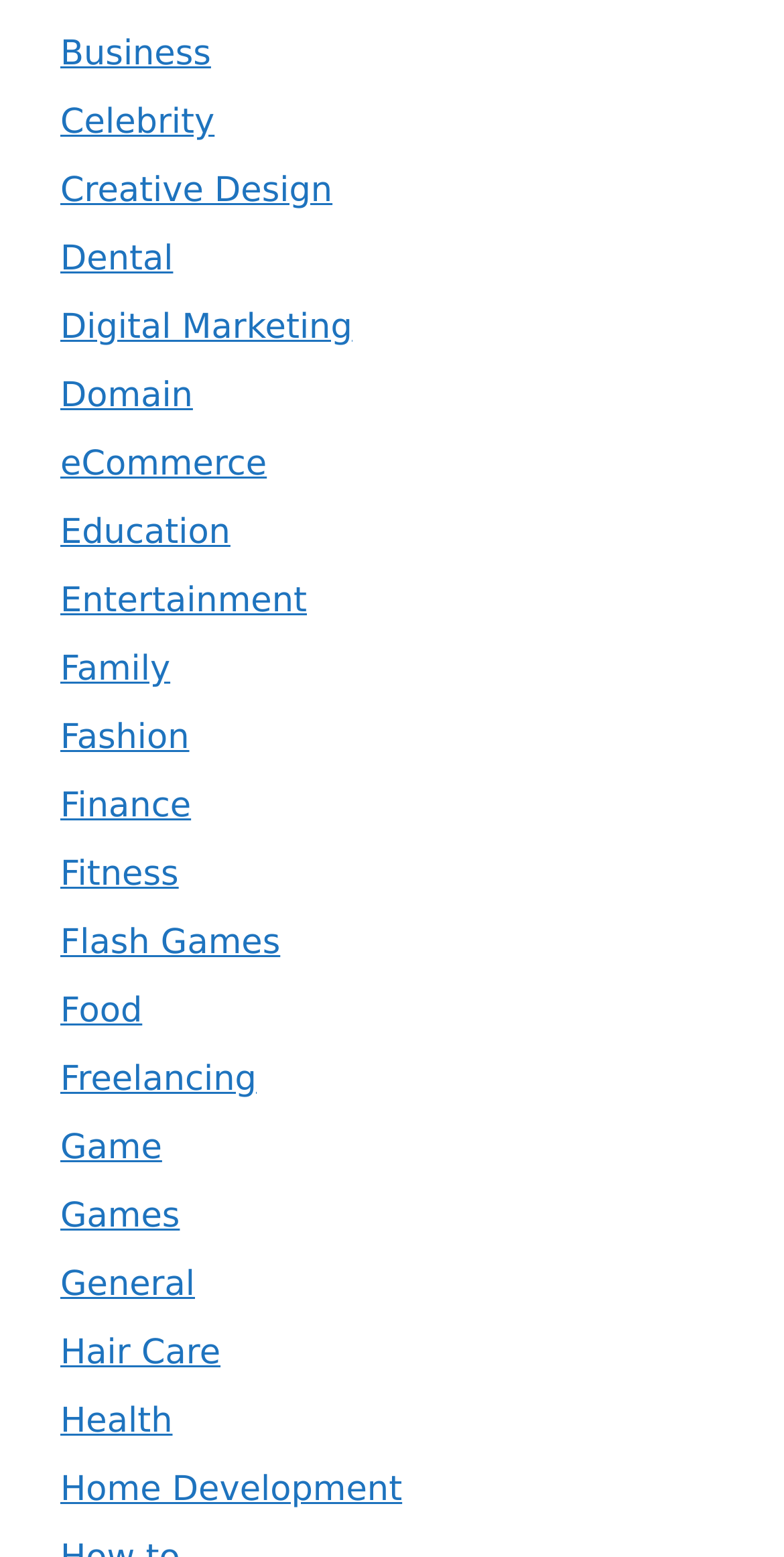Find the bounding box of the UI element described as follows: "Food".

[0.077, 0.637, 0.181, 0.663]